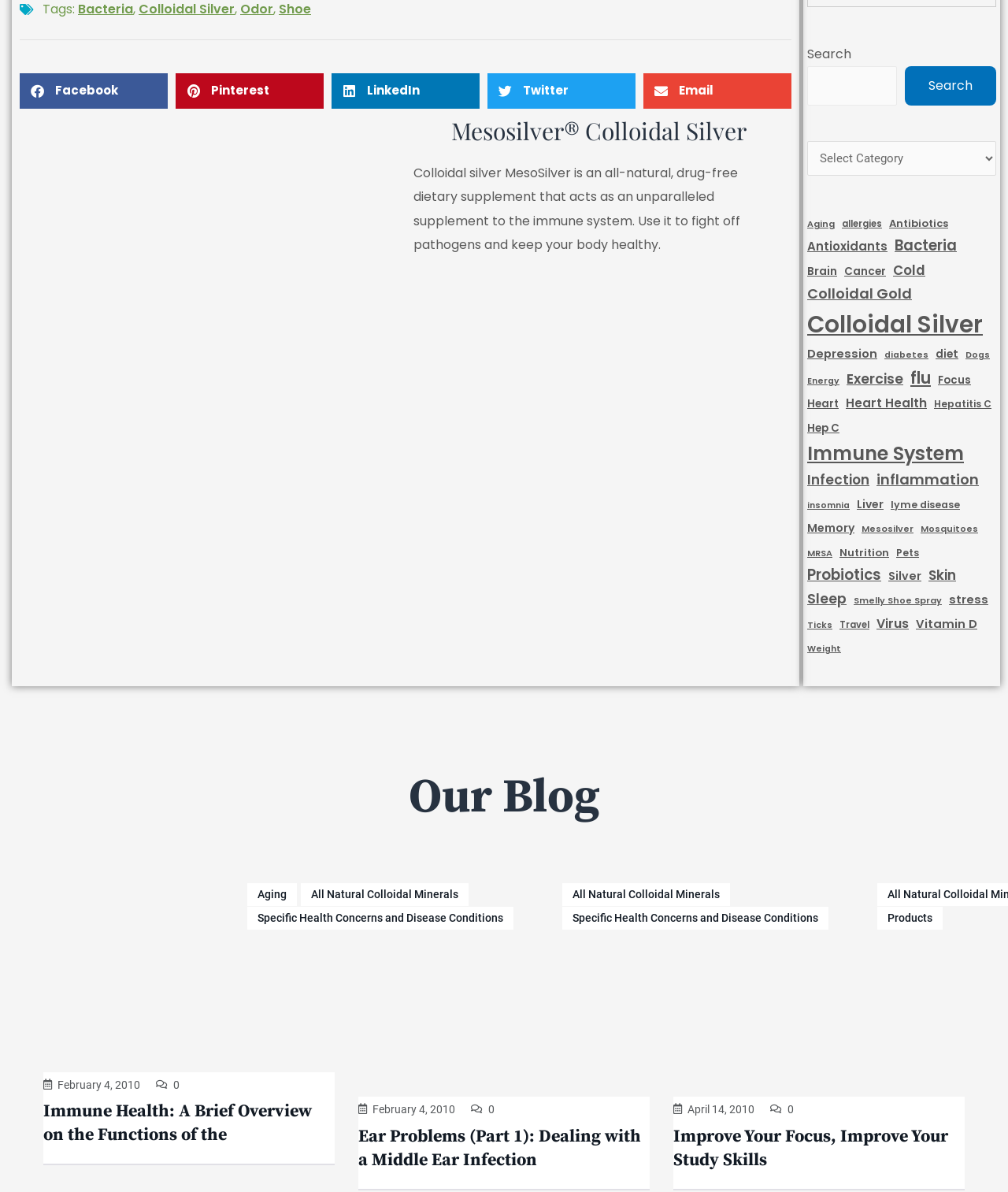Locate the bounding box for the described UI element: "Store". Ensure the coordinates are four float numbers between 0 and 1, formatted as [left, top, right, bottom].

None